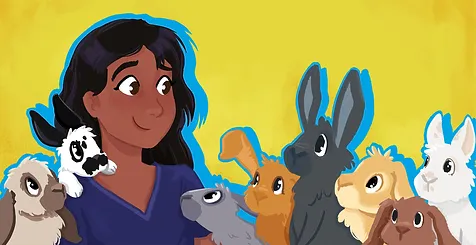Describe the important features and context of the image with as much detail as possible.

The image features a charming and colorful illustration of a young woman with dark hair, smiling as she interacts with a group of adorable rabbits. Set against a vibrant yellow background, the scene presents the woman in a blue shirt, surrounded by various breeds of rabbits, each displaying unique fur colors and patterns. The character's expression radiates warmth and joy, reflecting a love for animals, particularly her fluffy companions. This whimsical artwork captures the playful essence of the moment, emphasizing the bond between the woman and the rabbits, making it an inviting and heartwarming visual.